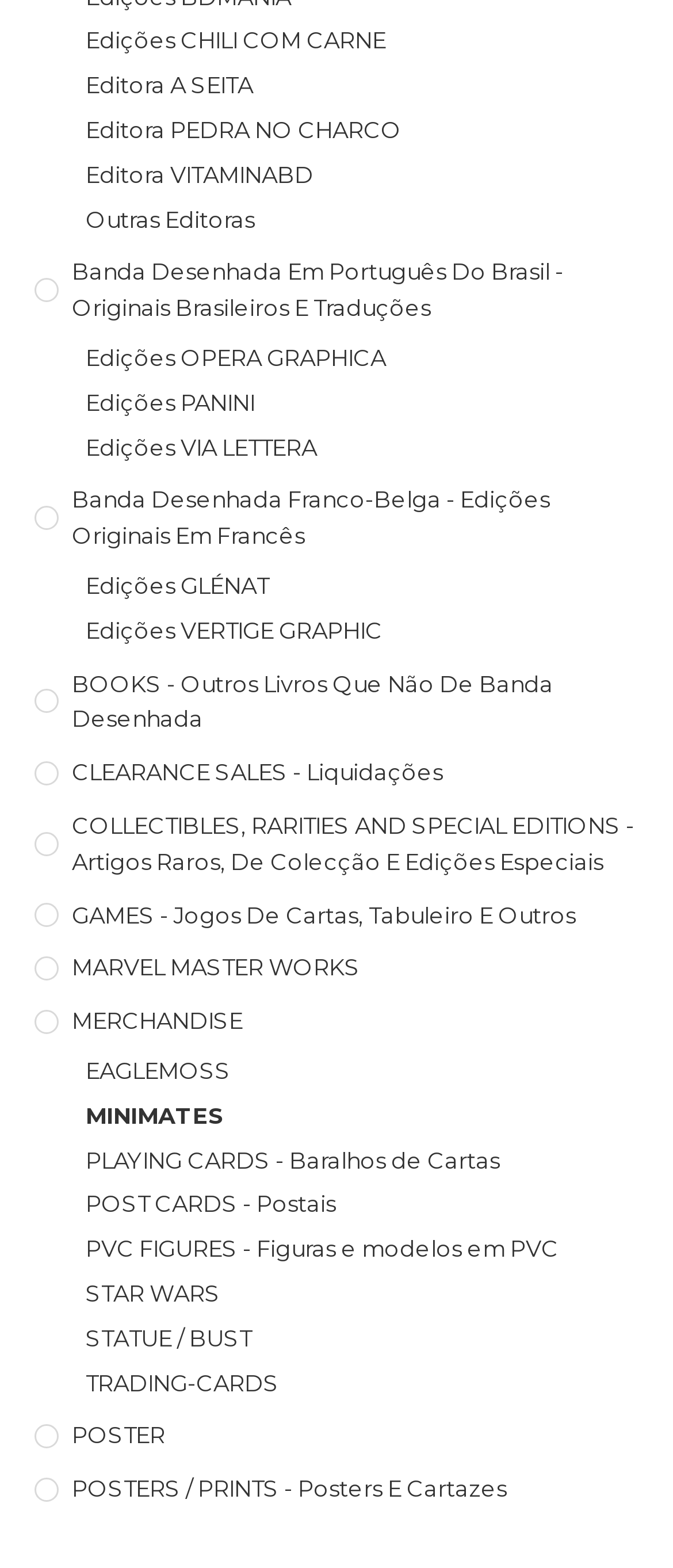Find the bounding box coordinates for the HTML element described as: "CLEARANCE SALES - Liquidações". The coordinates should consist of four float values between 0 and 1, i.e., [left, top, right, bottom].

[0.05, 0.481, 0.95, 0.504]